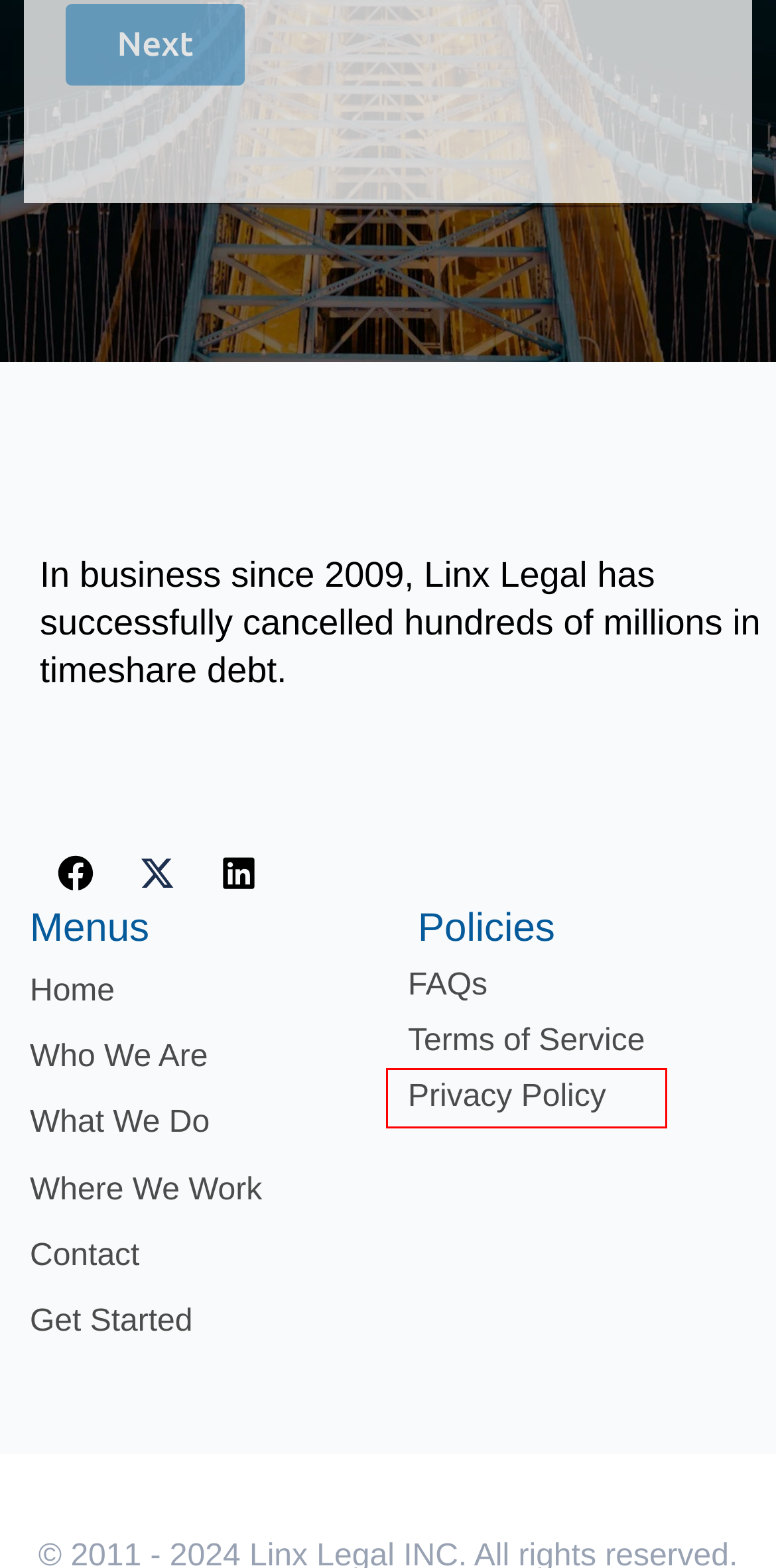You are presented with a screenshot of a webpage with a red bounding box. Select the webpage description that most closely matches the new webpage after clicking the element inside the red bounding box. The options are:
A. Contact Us to Cancel/Get Out of Your Timeshare Contract - Linx Legal
B. Five Biggest Lies In Timeshare - Linx Legal
C. Privacy Policy - Linx Legal
D. Questions About Cancelling a Timeshare? - Linx Legal
E. Timeshare Cancellation Questionnaire - Linx Legal
F. How to Legally Cancel a Timeshare Contract
G. Terms of Service - Linx Legal
H. Where We Work - Linx Legal

C